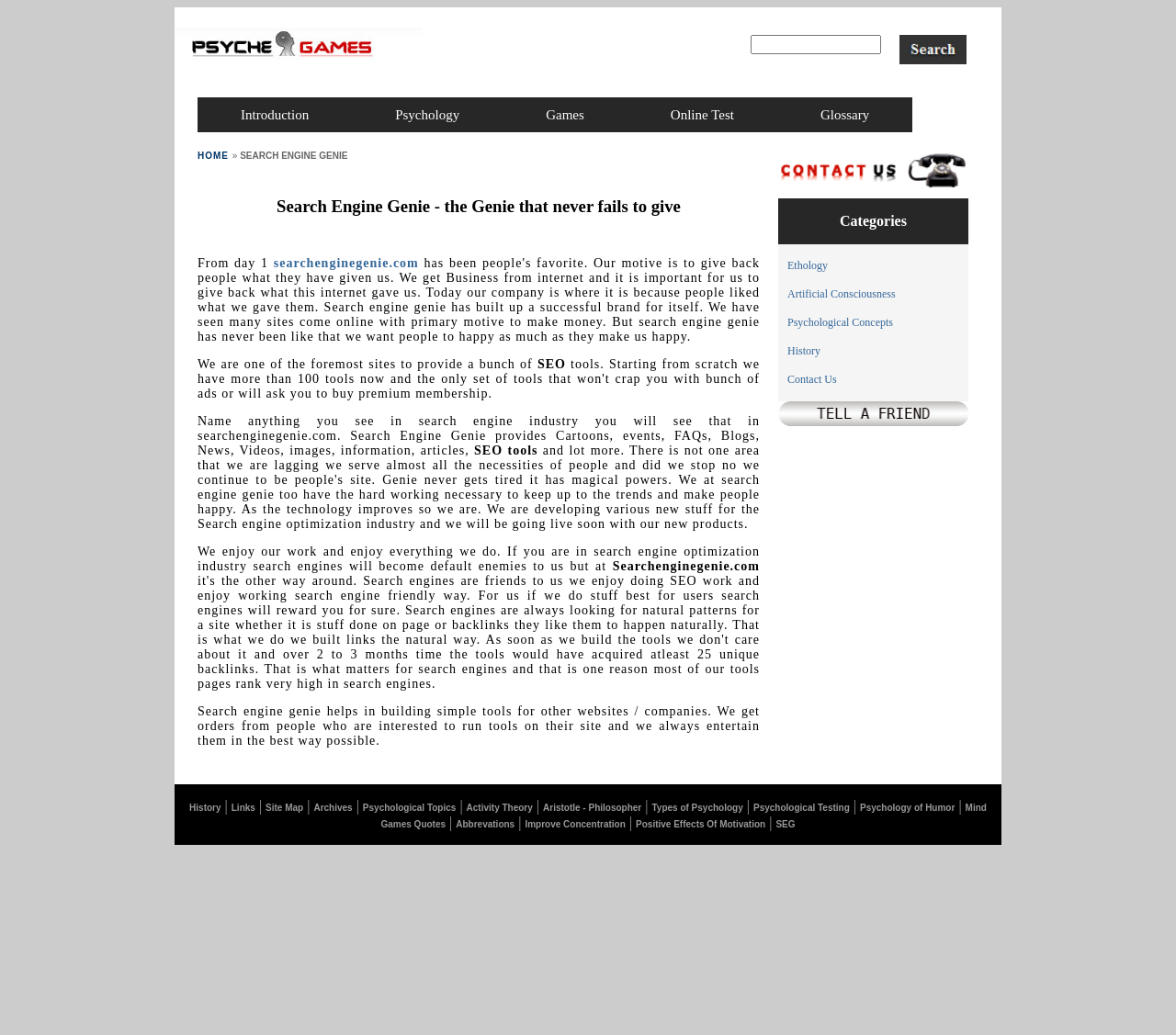Specify the bounding box coordinates of the area to click in order to follow the given instruction: "Go to the 'History' page."

[0.161, 0.775, 0.188, 0.785]